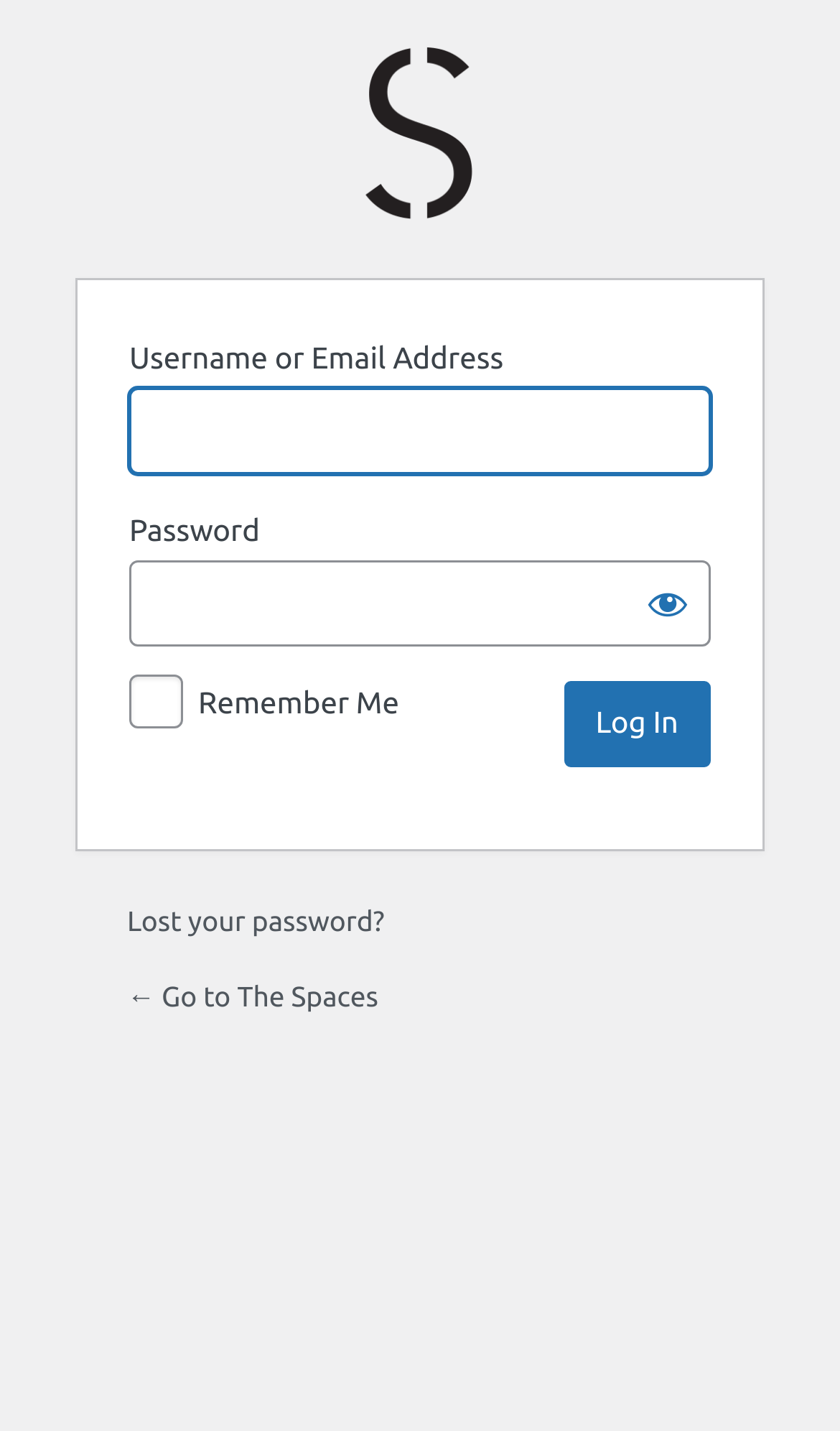Locate the bounding box coordinates of the element I should click to achieve the following instruction: "Enter username or email address".

[0.154, 0.27, 0.846, 0.331]